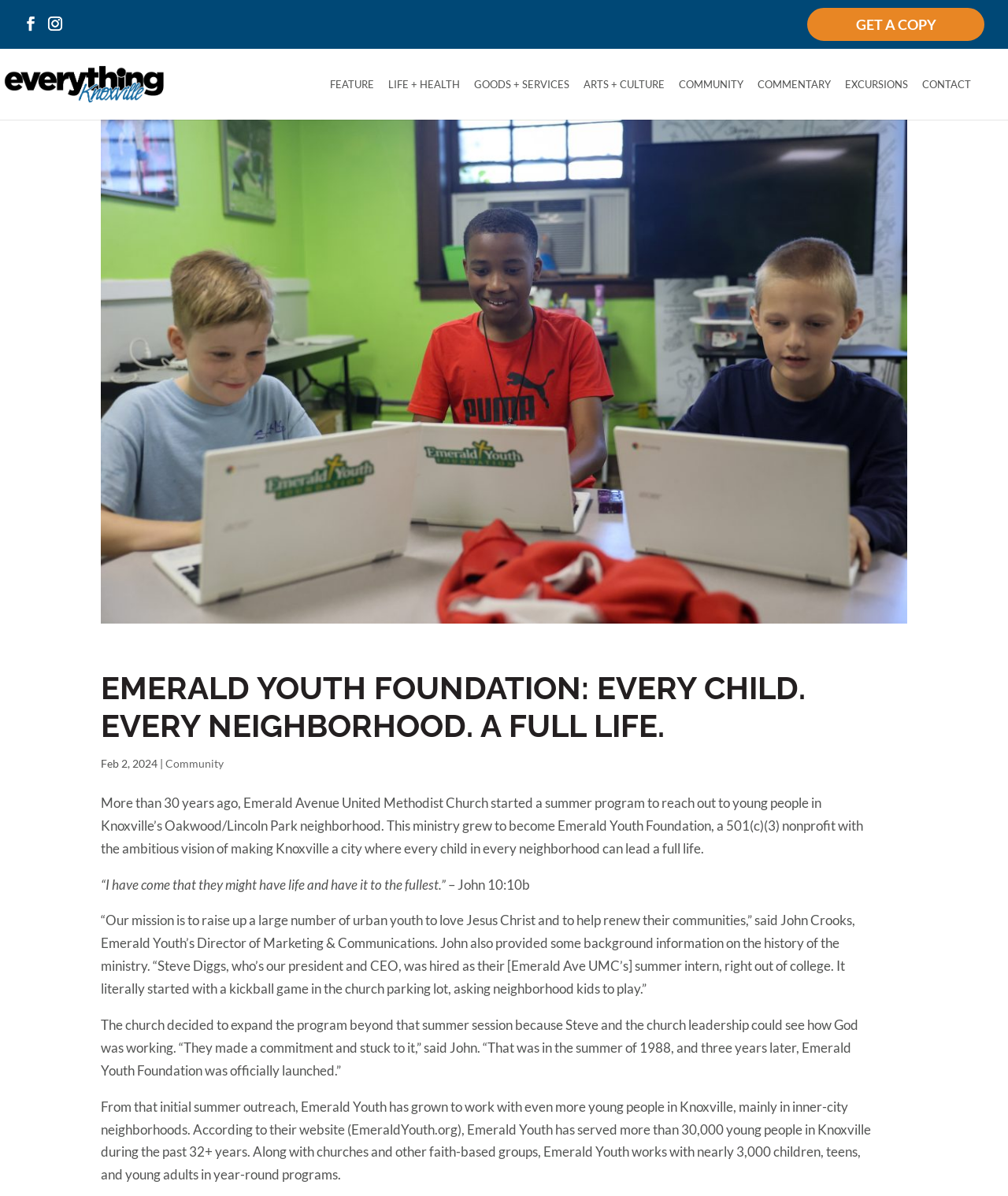Provide a single word or phrase to answer the given question: 
What is the position of the searchbox on the webpage?

top-right